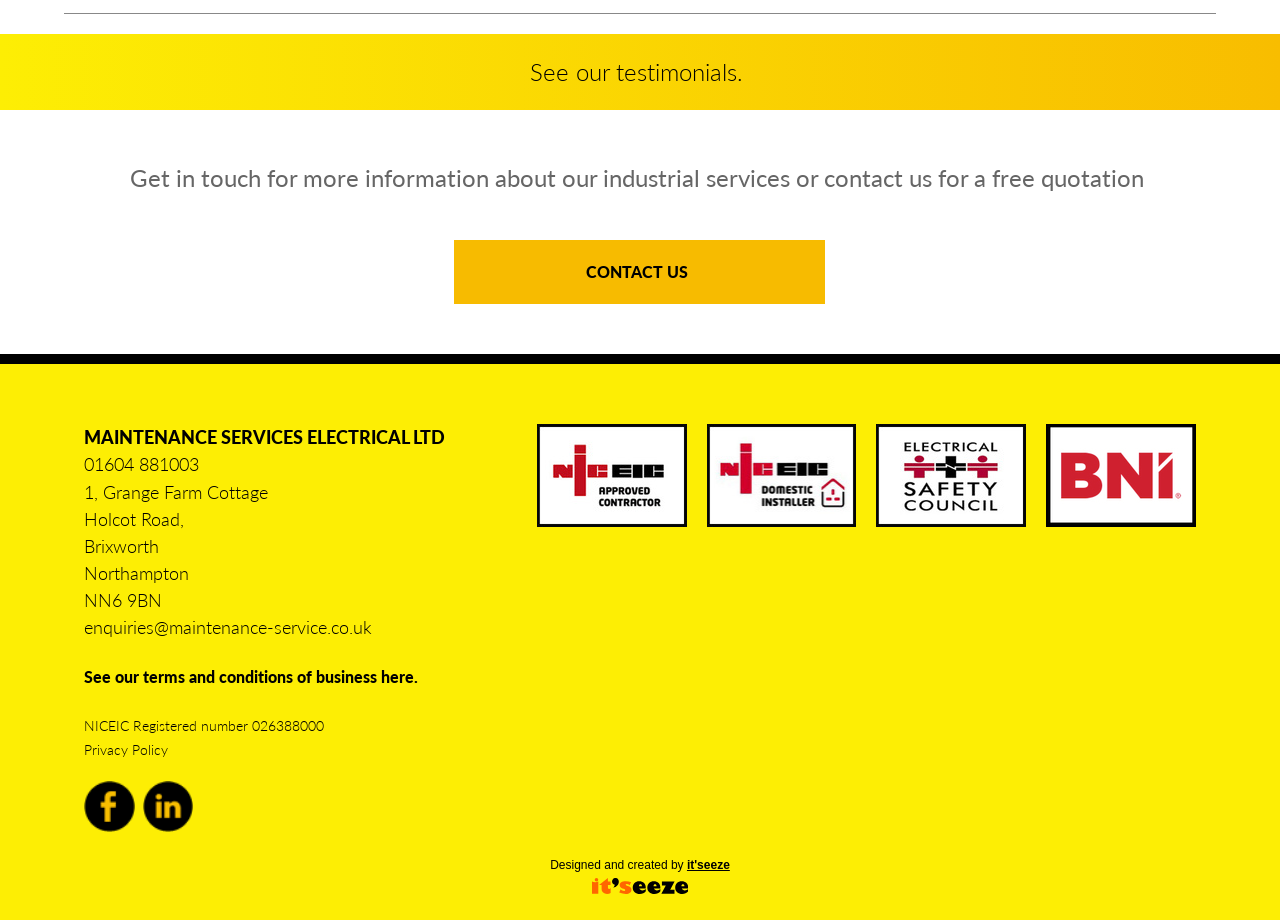Use a single word or phrase to answer the question: 
What is the link to contact the company?

enquiries@maintenance-service.co.uk